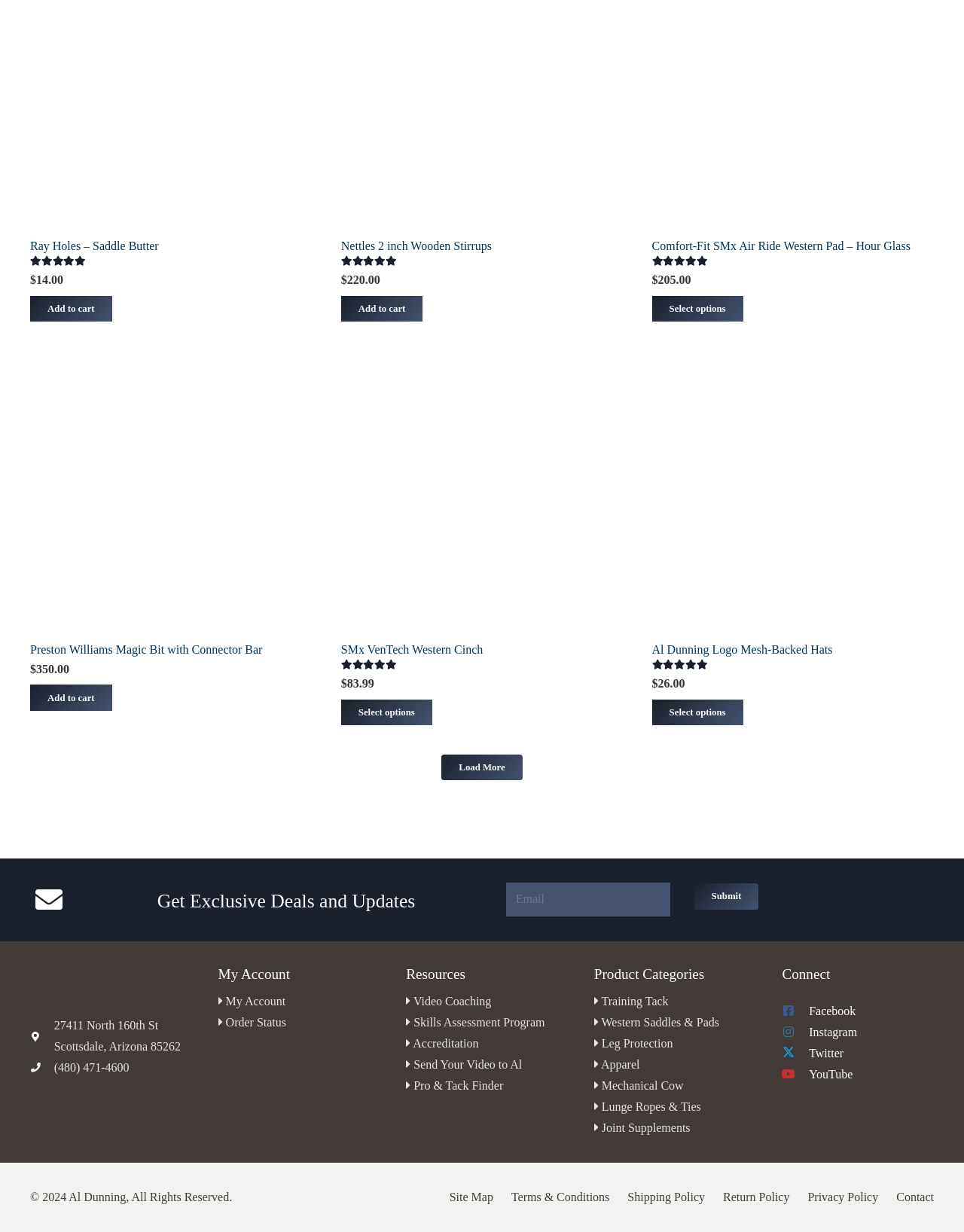Use a single word or phrase to answer the question:
What is the function of the 'Load More' button?

Loads more products